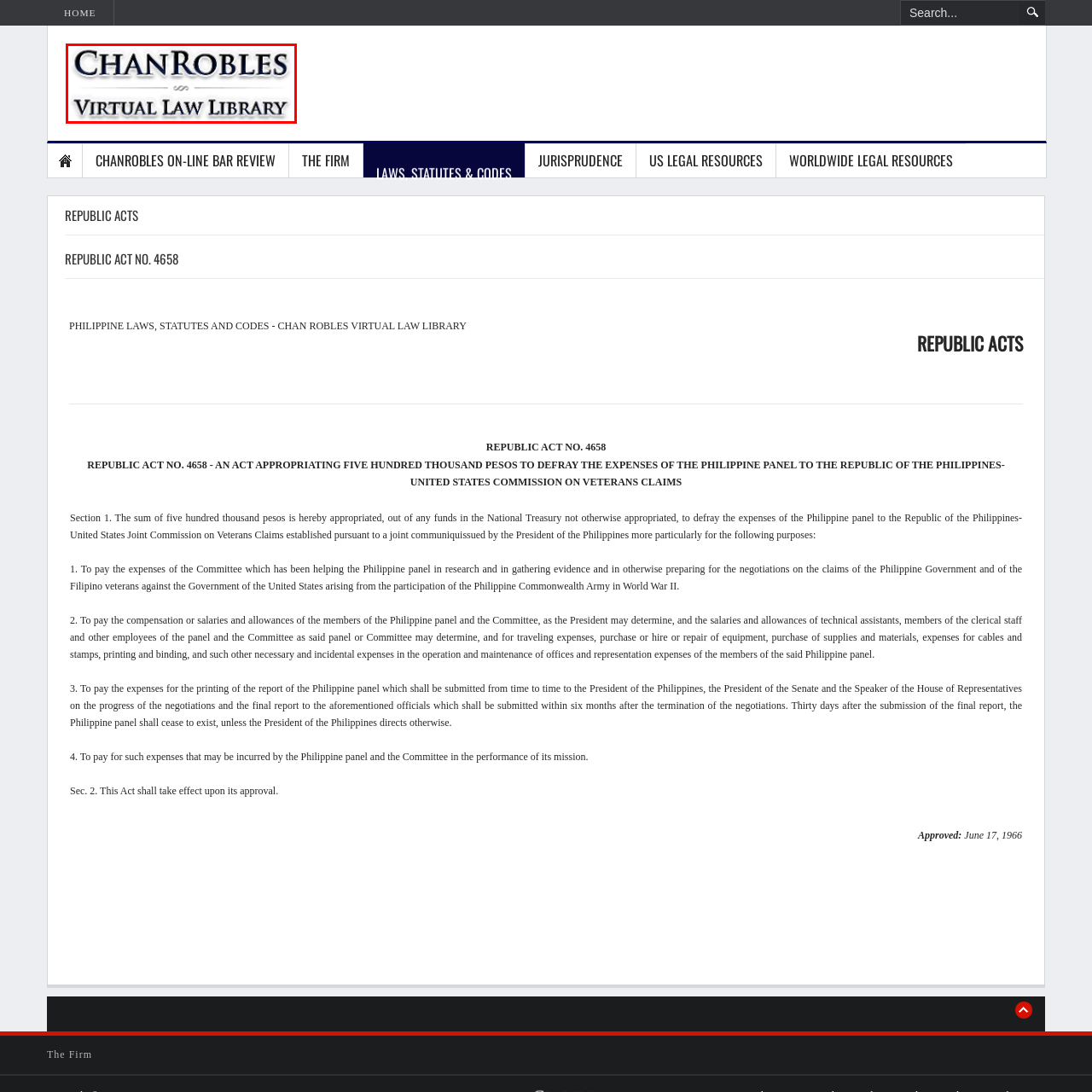Concentrate on the image inside the red border and answer the question in one word or phrase: 
What is the font style of 'ChanRobles' in the logo?

Bold, elegant